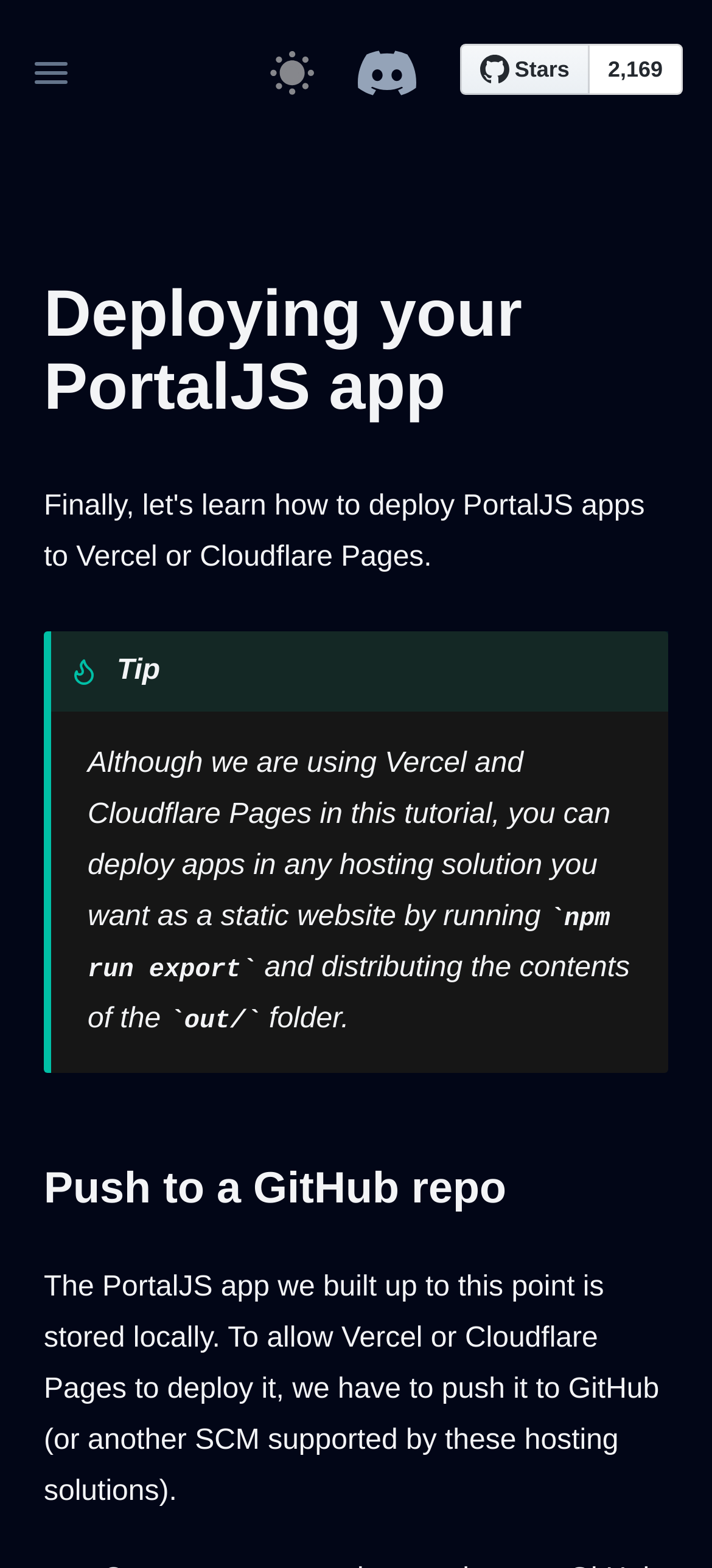Using the description: "alt="toggle theme"", determine the UI element's bounding box coordinates. Ensure the coordinates are in the format of four float numbers between 0 and 1, i.e., [left, top, right, bottom].

[0.378, 0.033, 0.44, 0.061]